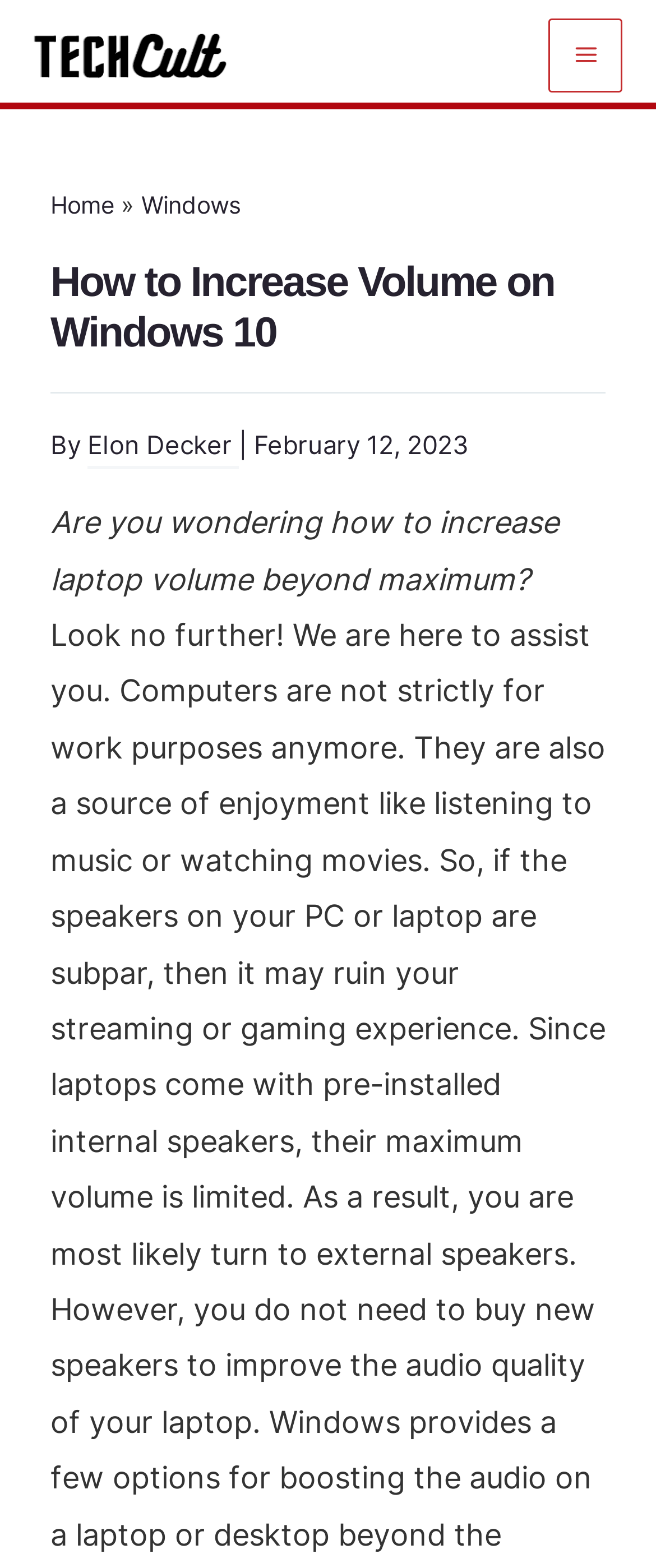Please analyze the image and provide a thorough answer to the question:
What is the logo of the website?

The logo is located at the top left corner of the webpage, and it is an image with the text 'TechCult'.